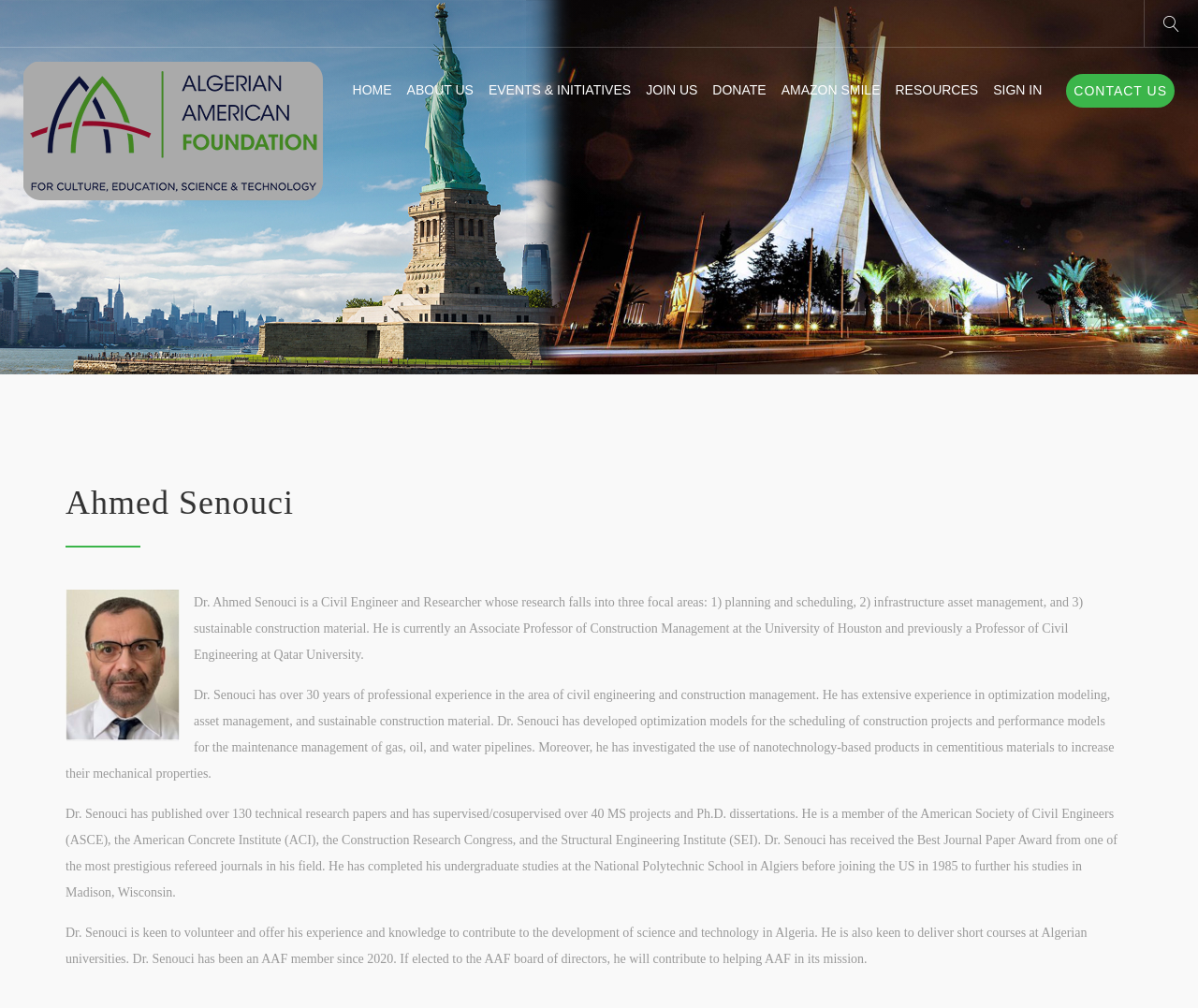Identify the bounding box for the UI element that is described as follows: "Jobs".

None